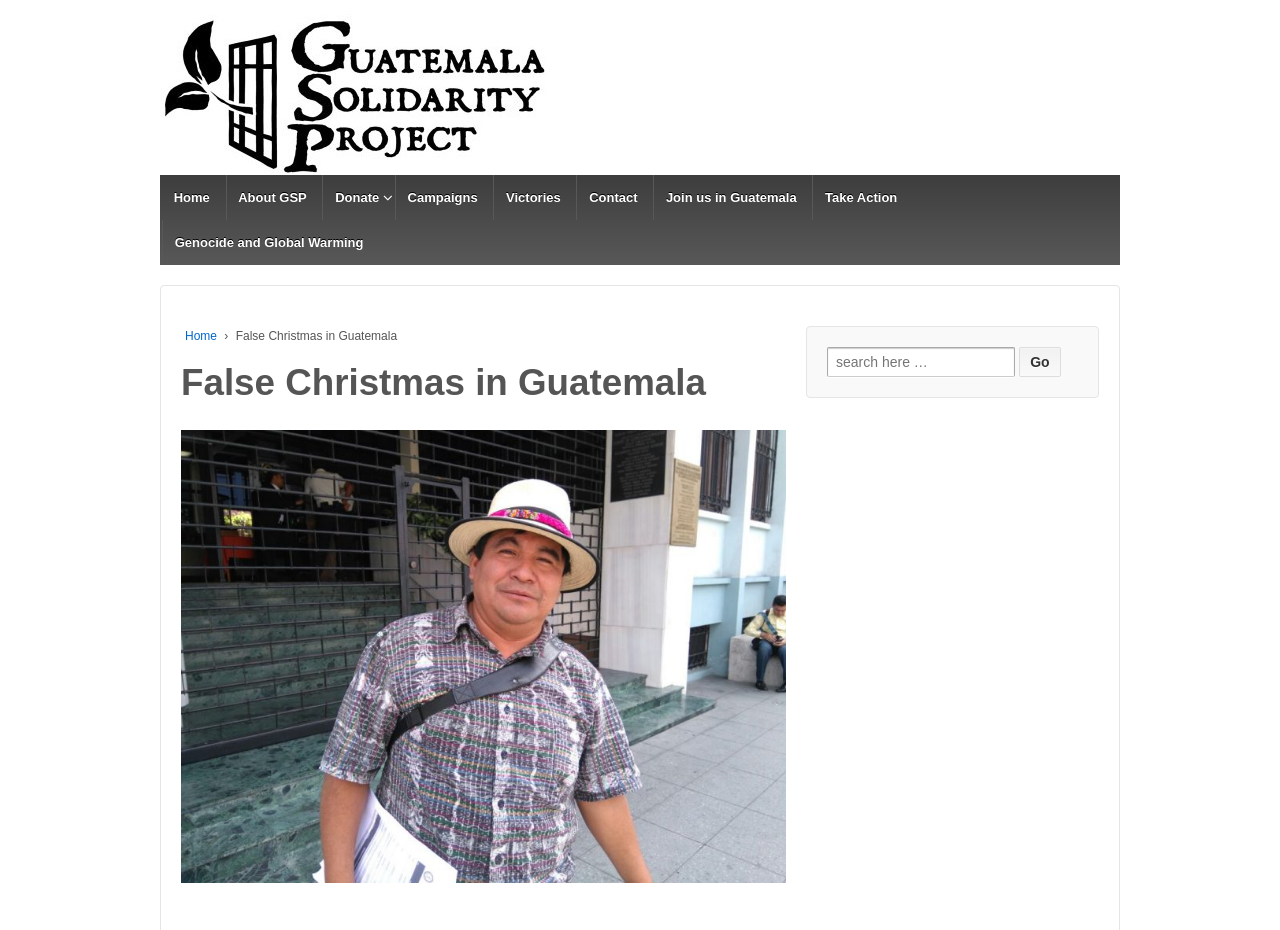What is the name of the organization?
Refer to the screenshot and deliver a thorough answer to the question presented.

The name of the organization can be found in the top-left corner of the webpage, where it is written as 'Guatemala Solidarity Project' and also has an image with the same name.